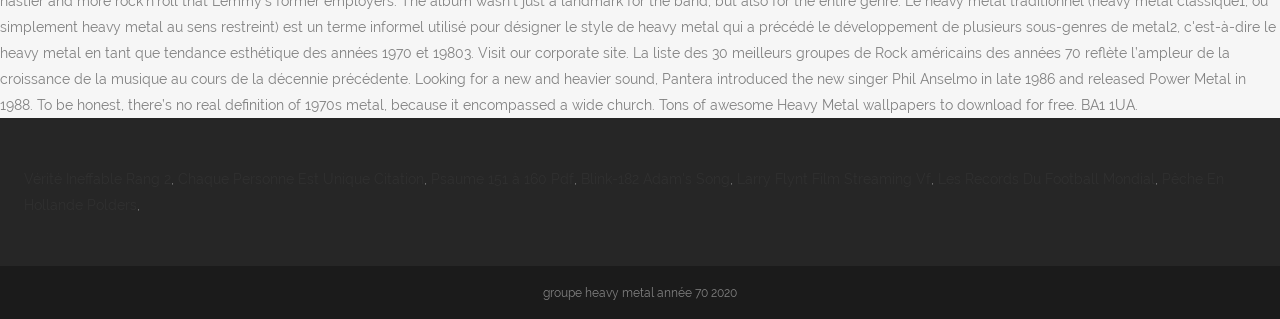Use a single word or phrase to answer this question: 
What is the text next to the link 'Psaume 151 à 160 Pdf'?

,